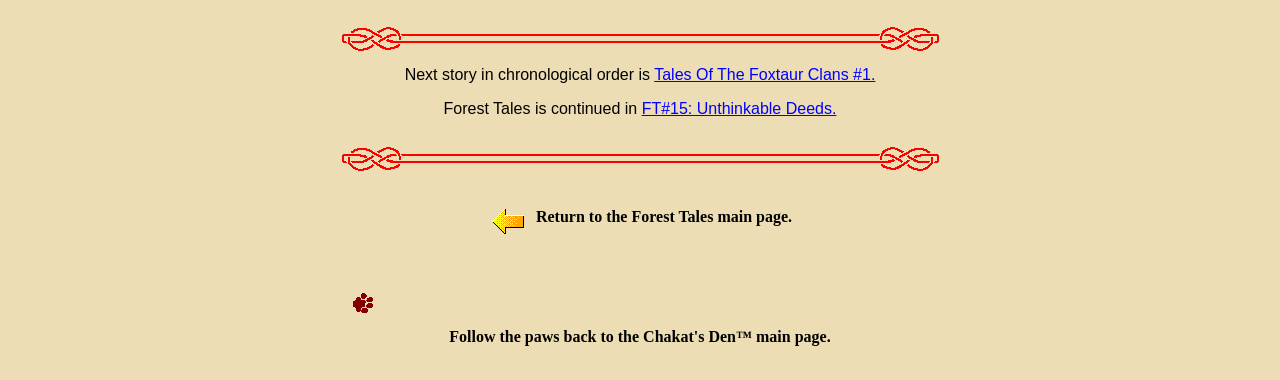Based on the element description, predict the bounding box coordinates (top-left x, top-left y, bottom-right x, bottom-right y) for the UI element in the screenshot: FT#15: Unthinkable Deeds.

[0.501, 0.263, 0.653, 0.308]